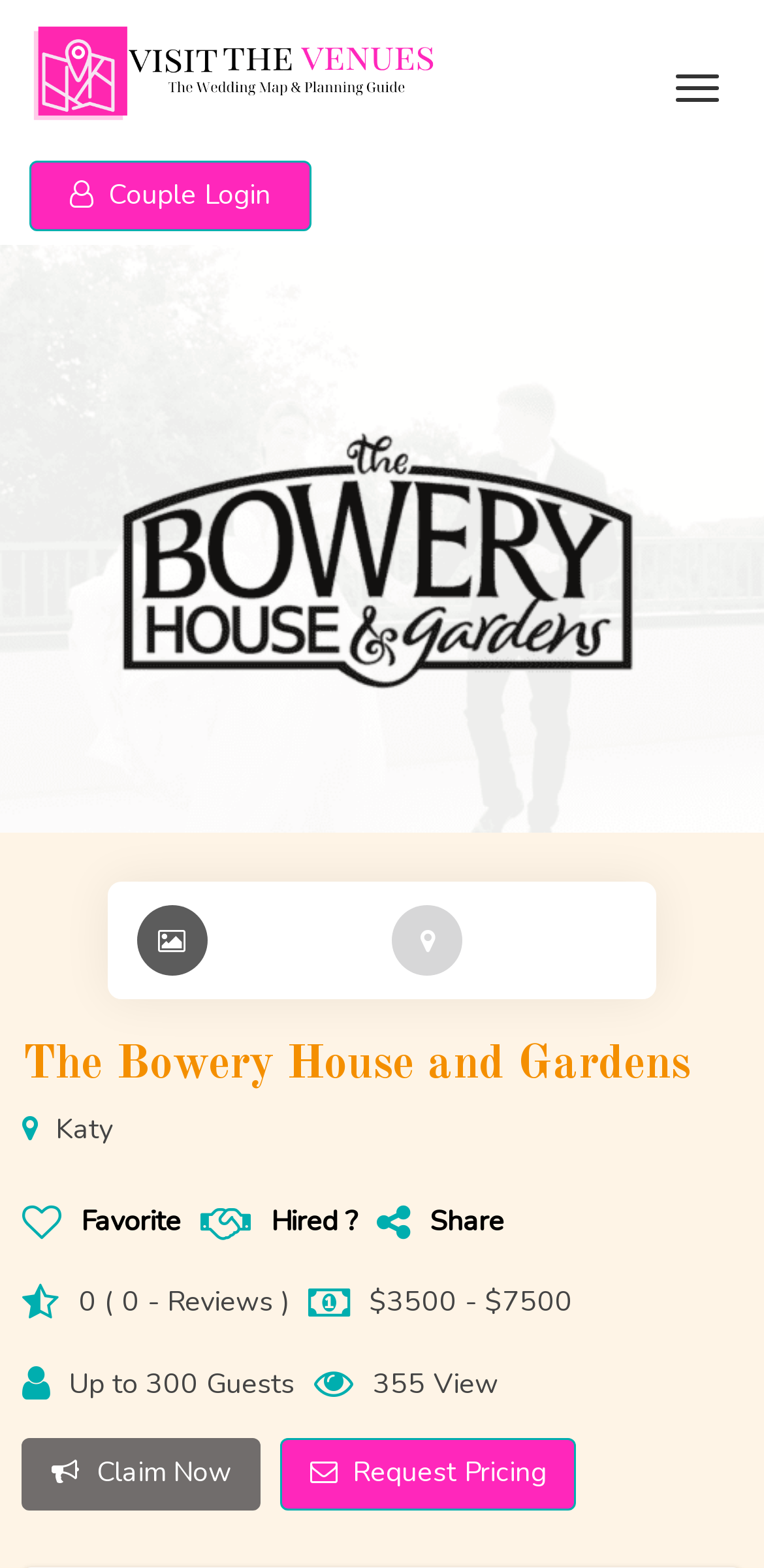Please pinpoint the bounding box coordinates for the region I should click to adhere to this instruction: "Login as a couple".

[0.038, 0.102, 0.407, 0.147]